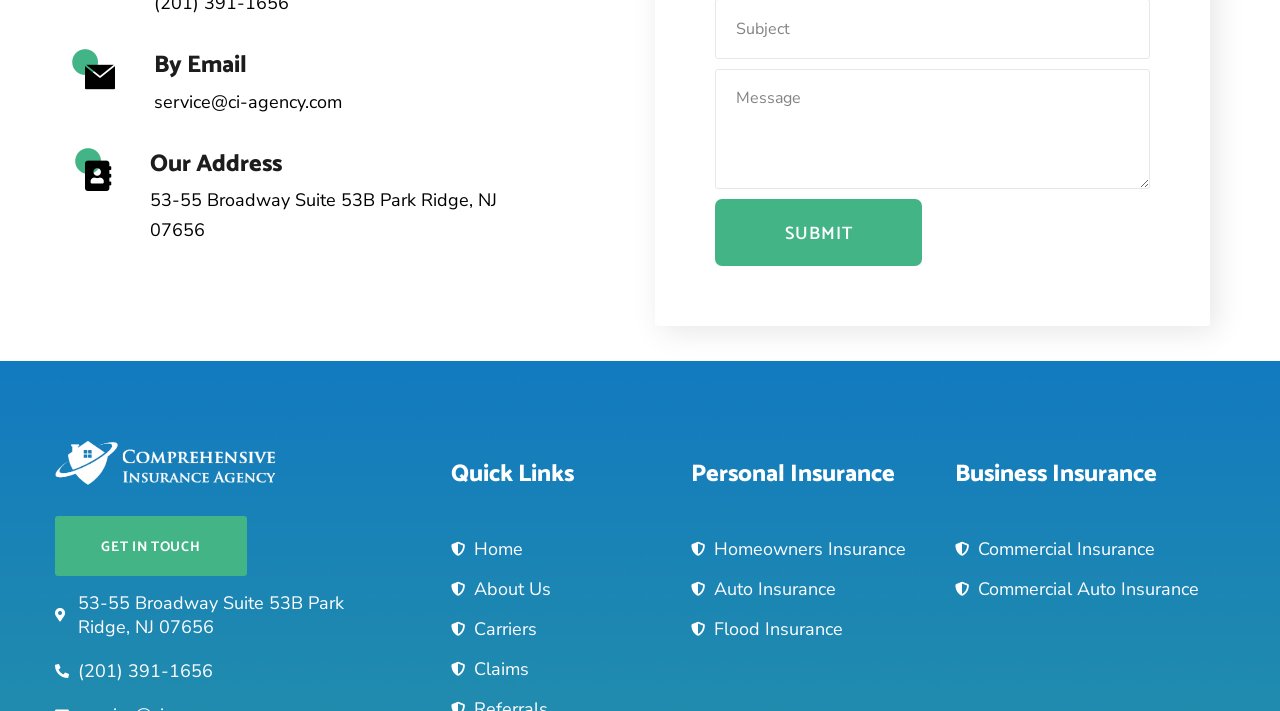Identify the bounding box coordinates of the specific part of the webpage to click to complete this instruction: "Click the Home link".

[0.352, 0.744, 0.516, 0.8]